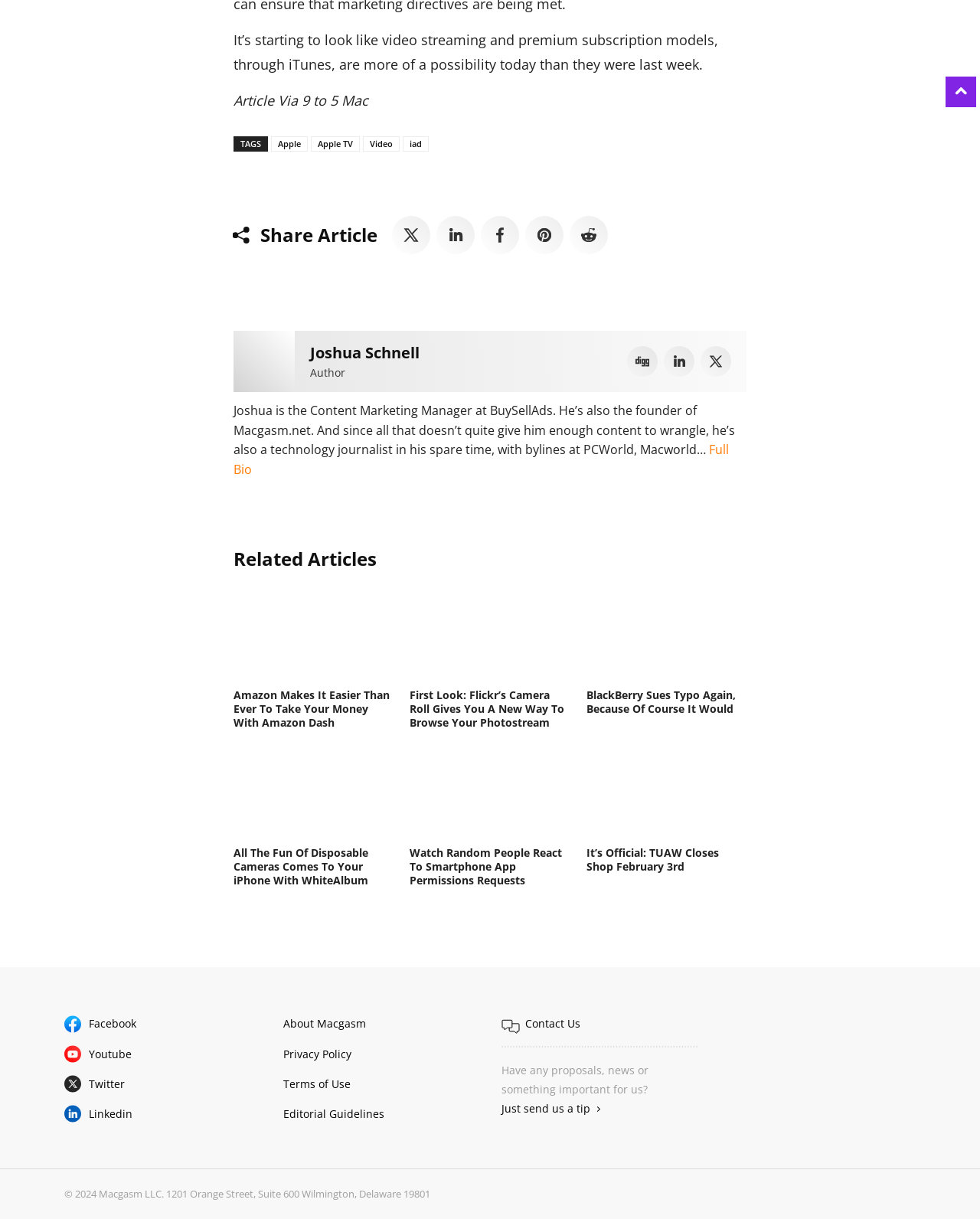Determine the coordinates of the bounding box for the clickable area needed to execute this instruction: "View the related article 'Amazon Makes It Easier Than Ever To Take Your Money With Amazon Dash'".

[0.238, 0.487, 0.402, 0.561]